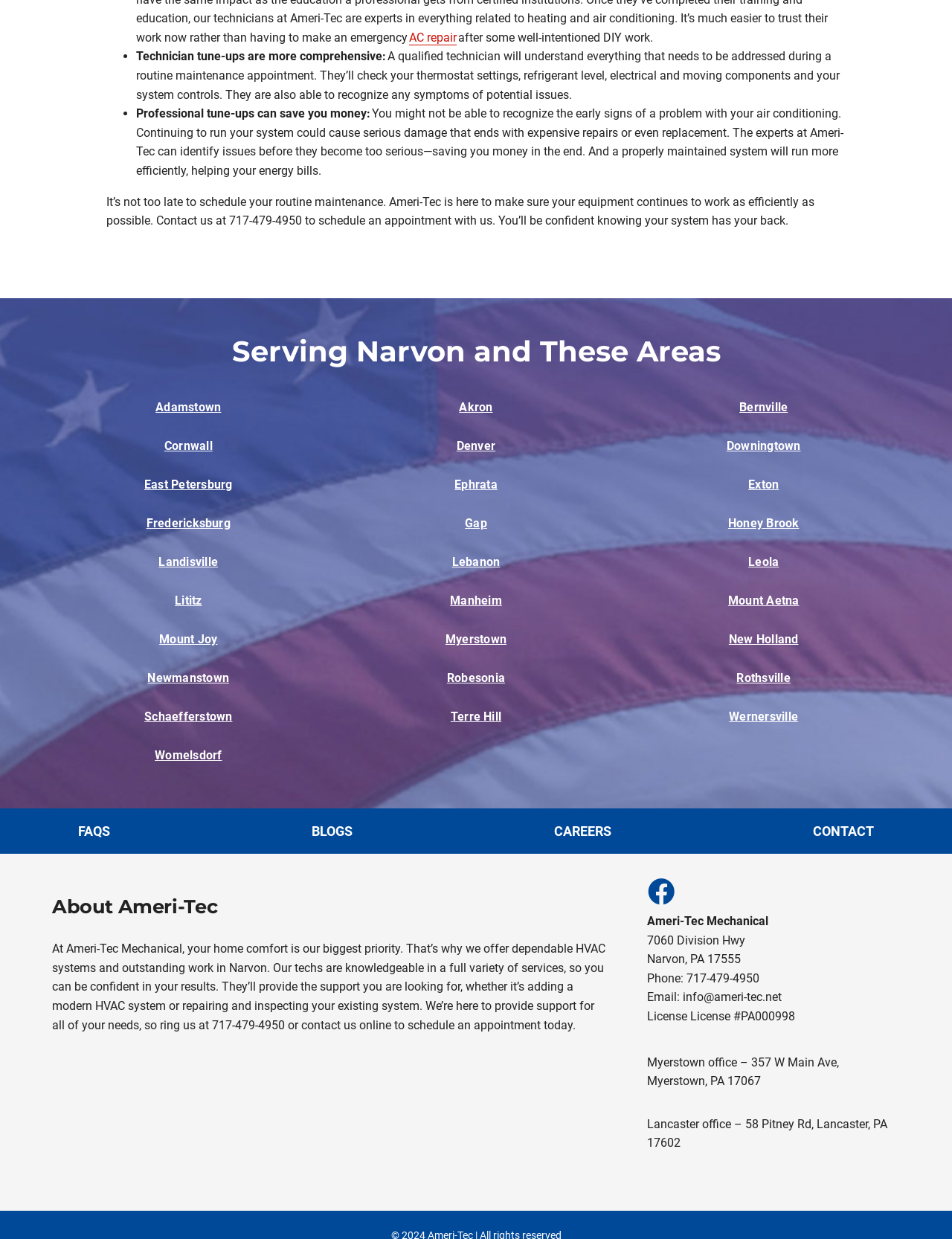Give a one-word or short-phrase answer to the following question: 
What is the address of Ameri-Tec?

7060 Division Hwy, Narvon, PA 17555